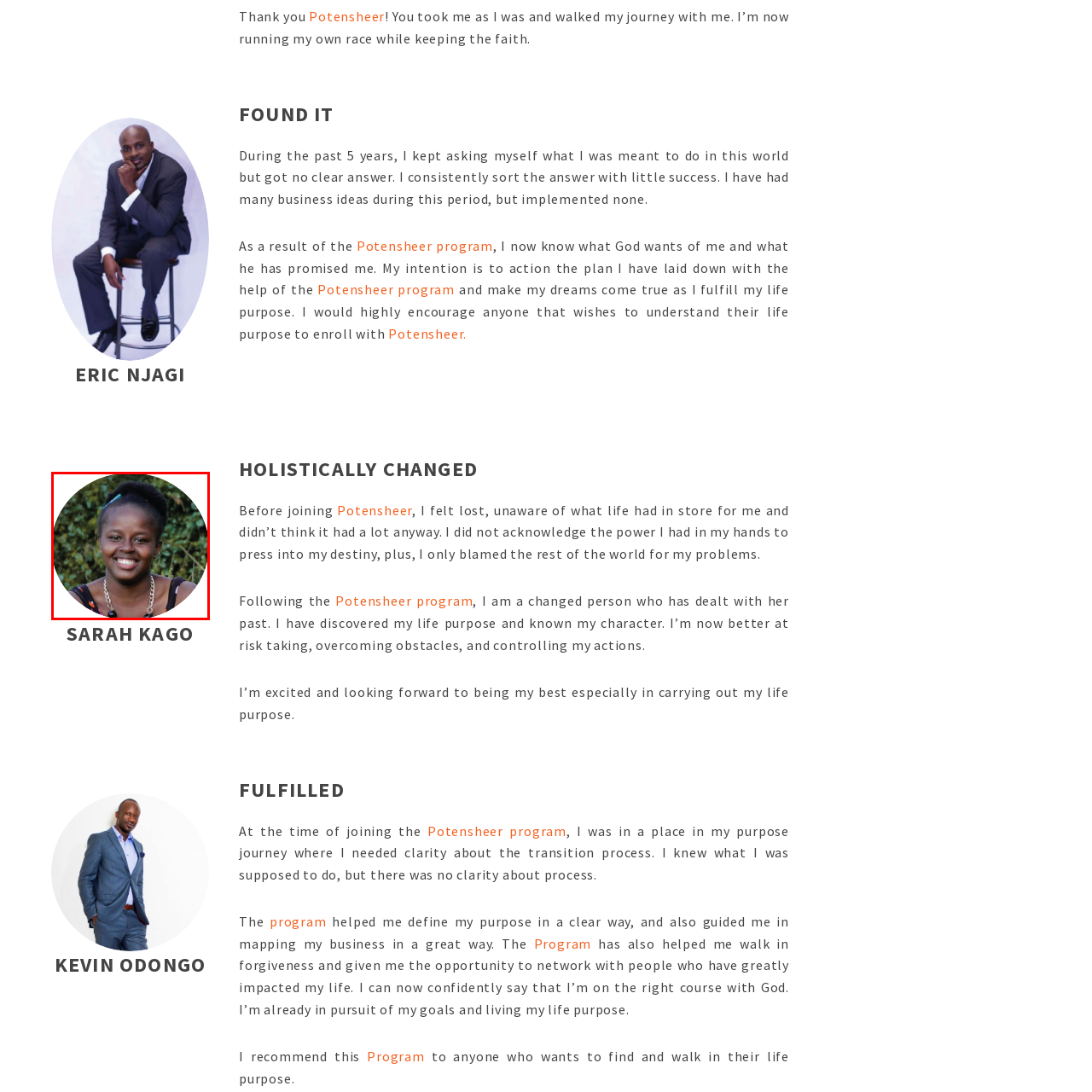Give a detailed caption for the image that is encased within the red bounding box.

This image features a smiling woman, Sarah Kago, who exemplifies personal transformation and growth. With a warm smile and a confident demeanor, she embodies the positive impact of the Potensheer program. In her journey, Sarah reflects on how her life changed after participating in this program, moving from feeling lost and uncertain about her life's direction to discovering her purpose and embracing her potential. The natural background highlights her connection to the surrounding environment, symbolizing her newfound clarity and holistic change. Her story serves as an inspiration for others seeking to understand their life purpose and make meaningful changes in their lives.